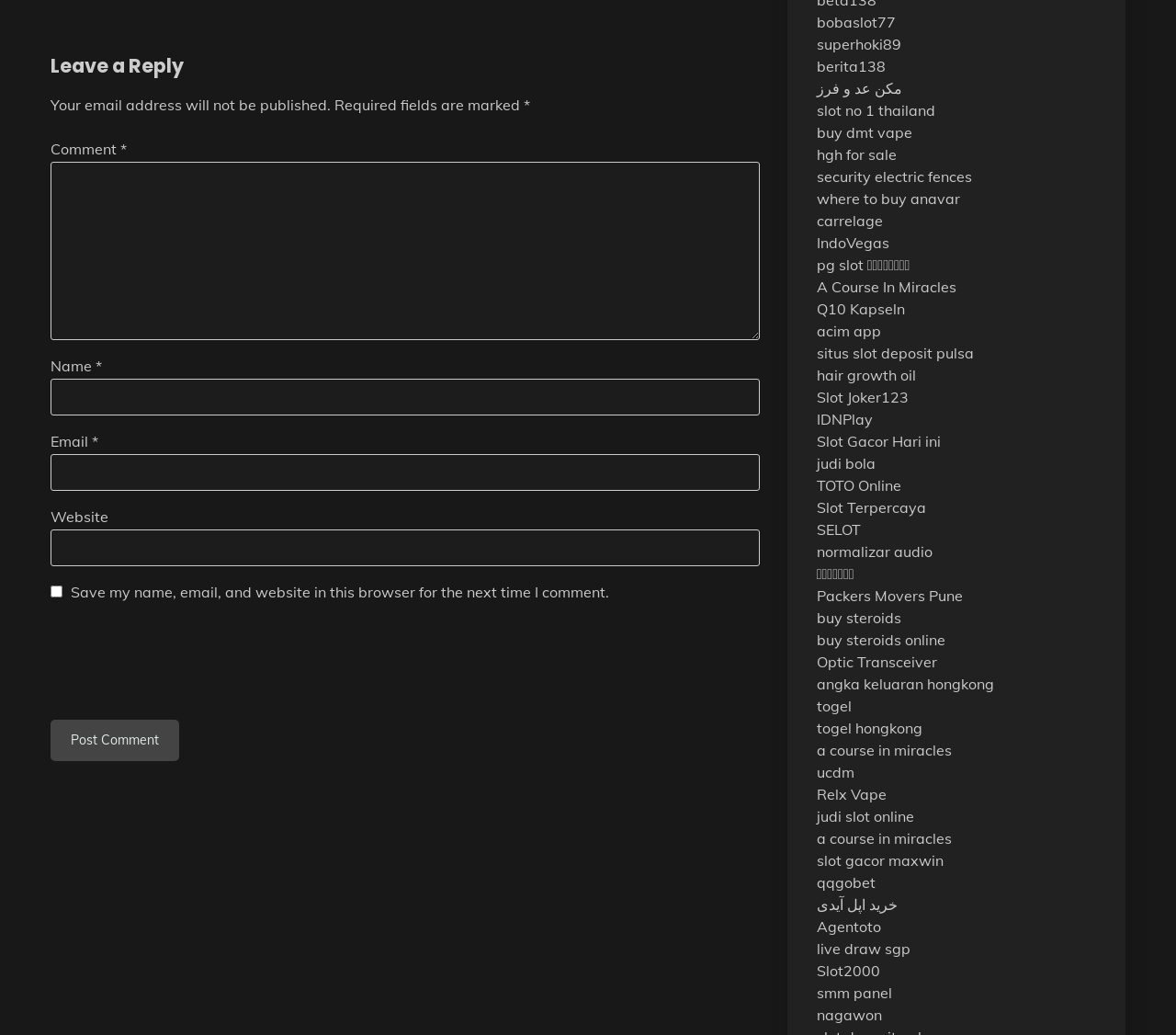Find the bounding box coordinates of the clickable region needed to perform the following instruction: "Post your comment". The coordinates should be provided as four float numbers between 0 and 1, i.e., [left, top, right, bottom].

[0.043, 0.695, 0.152, 0.735]